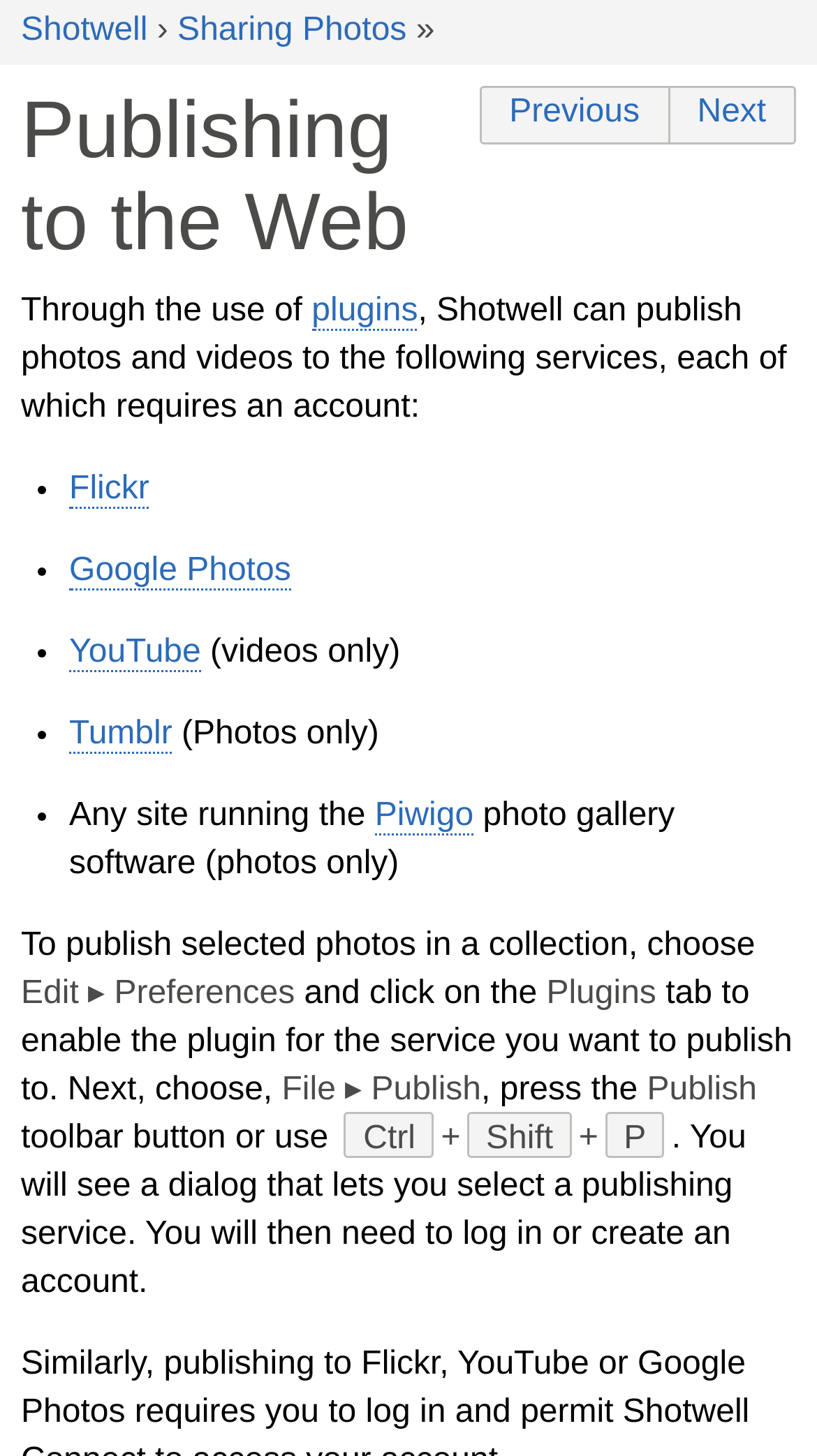Please identify the bounding box coordinates of the element's region that I should click in order to complete the following instruction: "Publish to Flickr". The bounding box coordinates consist of four float numbers between 0 and 1, i.e., [left, top, right, bottom].

[0.085, 0.323, 0.183, 0.349]